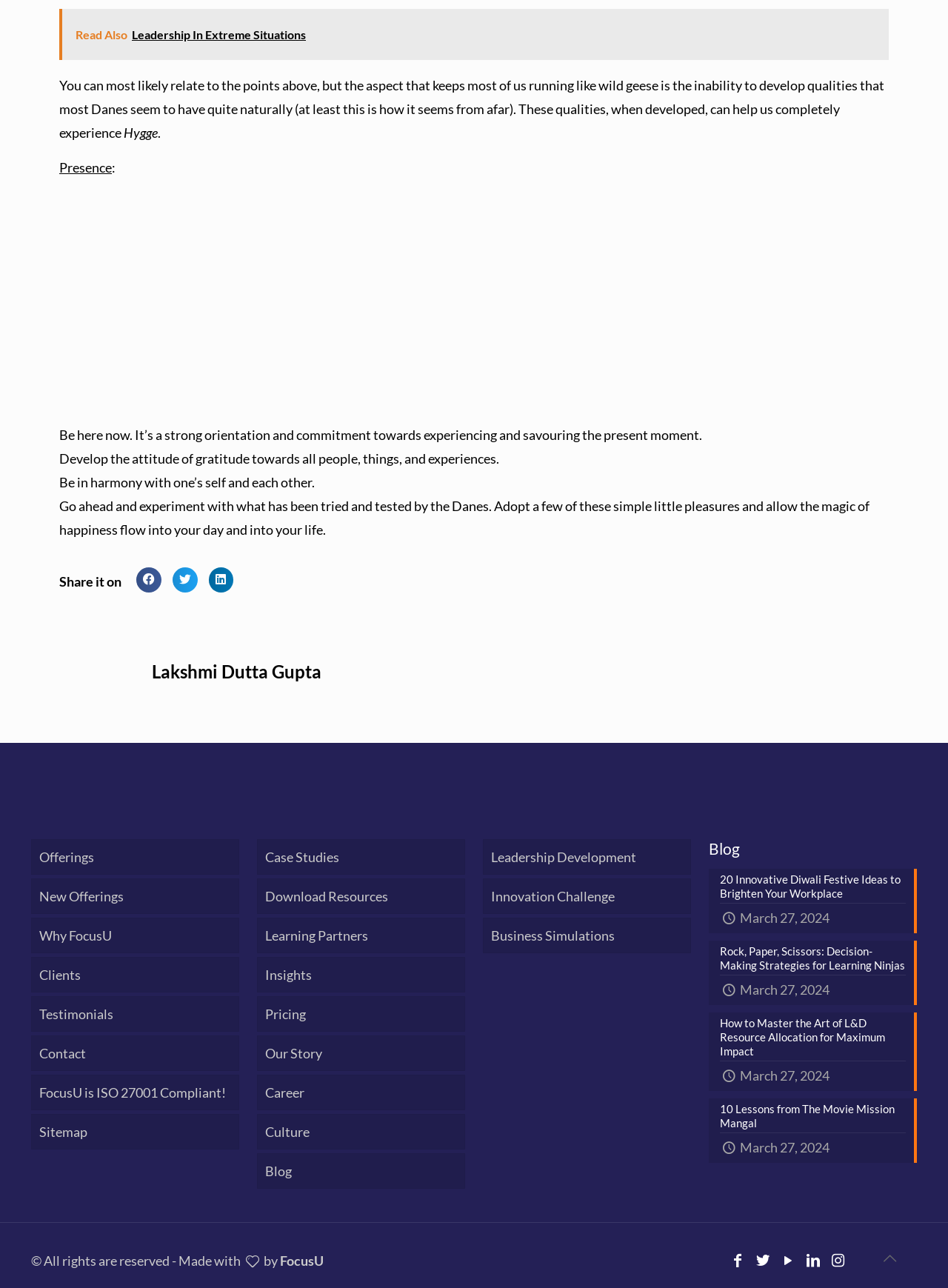Please identify the bounding box coordinates of the region to click in order to complete the task: "Learn about Hygge". The coordinates must be four float numbers between 0 and 1, specified as [left, top, right, bottom].

[0.13, 0.097, 0.166, 0.109]